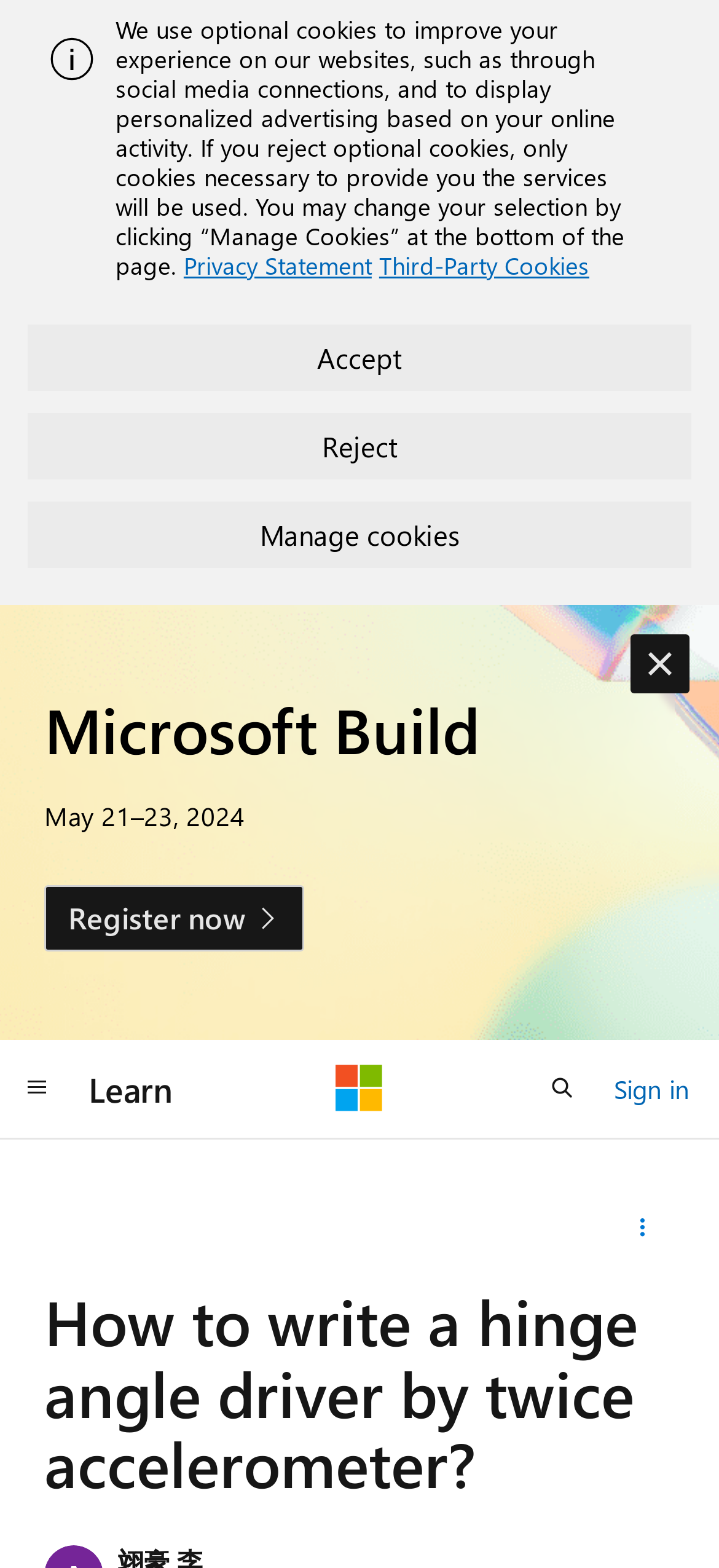Please identify the bounding box coordinates of the clickable region that I should interact with to perform the following instruction: "Click the 'Sign in' link". The coordinates should be expressed as four float numbers between 0 and 1, i.e., [left, top, right, bottom].

[0.854, 0.679, 0.959, 0.709]